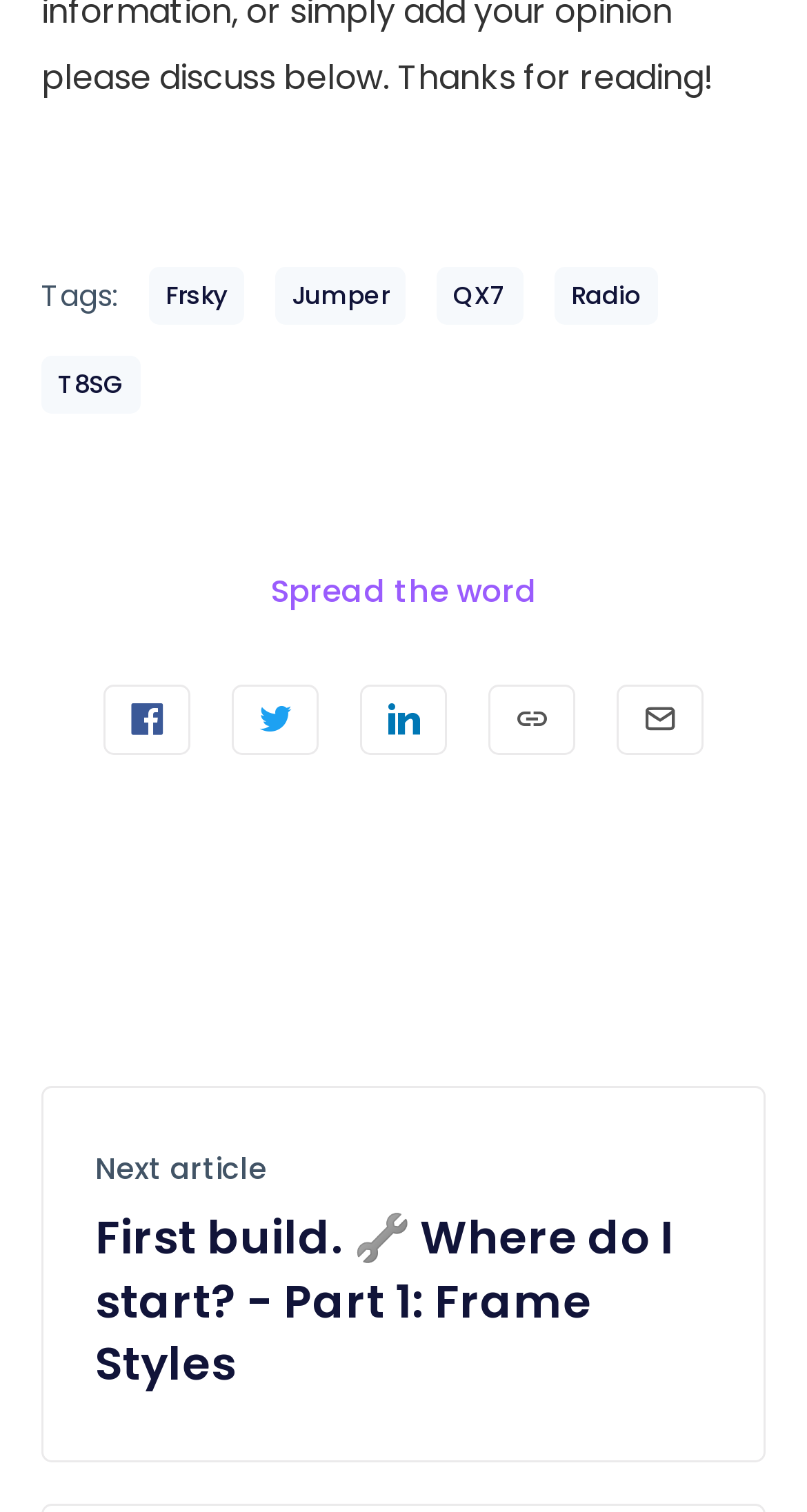What is the title of the next article?
Examine the image and provide an in-depth answer to the question.

The title of the next article is 'First build. Where do I start? - Part 1: Frame Styles' which is a heading element located at the bottom of the webpage with a bounding box coordinate of [0.118, 0.799, 0.882, 0.925].